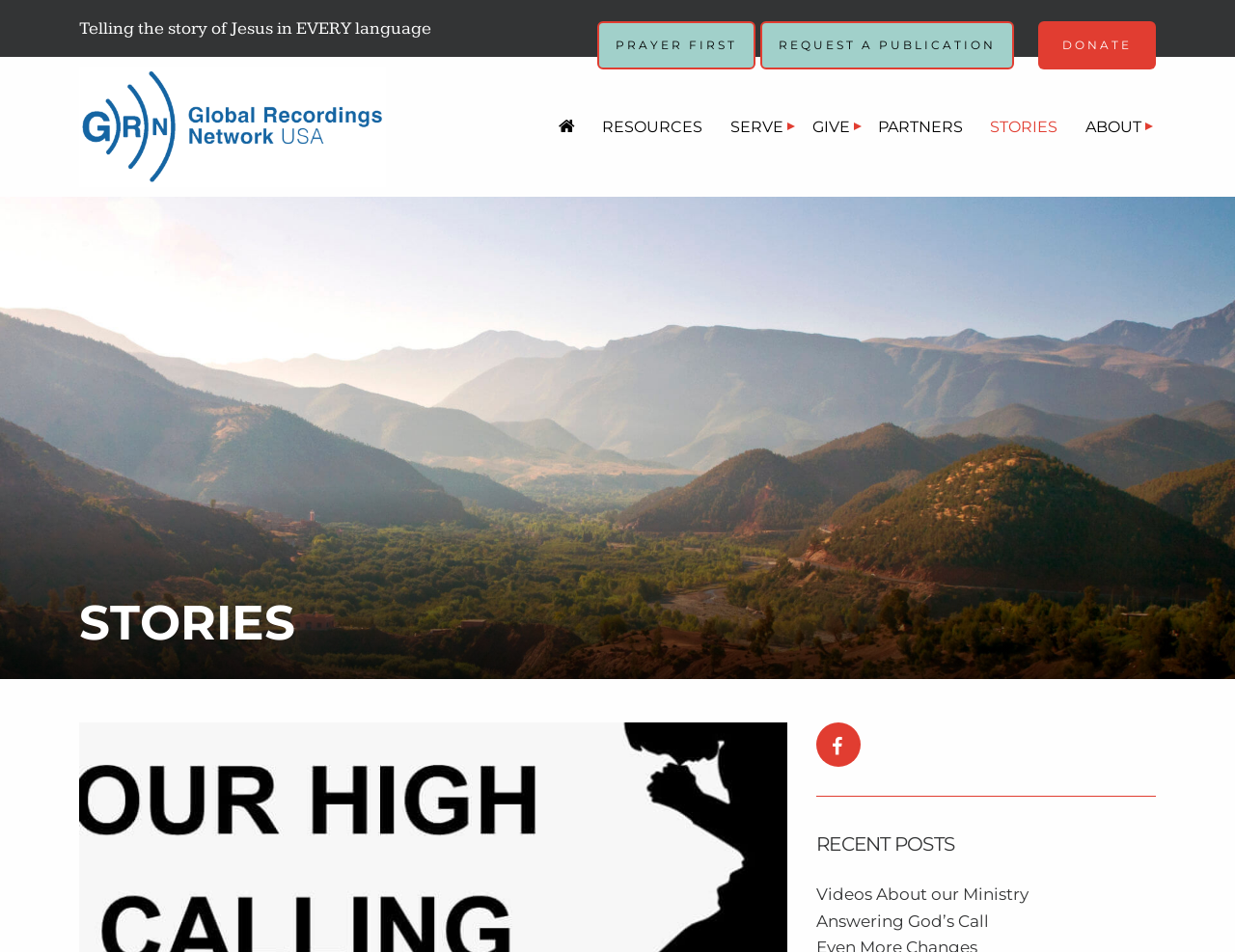By analyzing the image, answer the following question with a detailed response: How can one support Global Recordings Network?

The webpage provides a link to 'DONATE', suggesting that one way to support Global Recordings Network is to make a financial contribution.